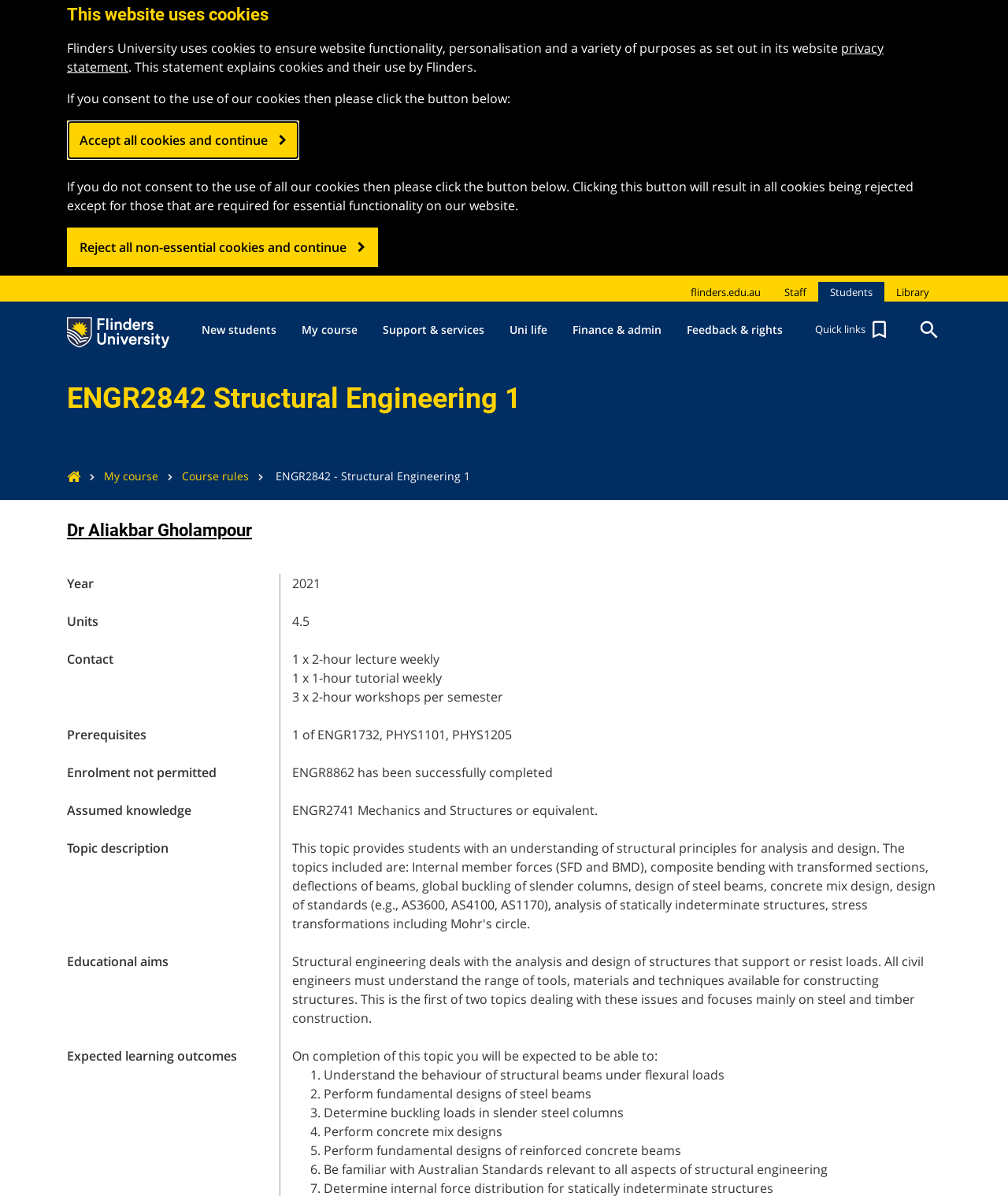What is the name of the course?
Please provide a comprehensive answer based on the details in the screenshot.

I found the answer by looking at the heading element with the text 'ENGR2842 Structural Engineering 1' which is located at the top of the webpage.